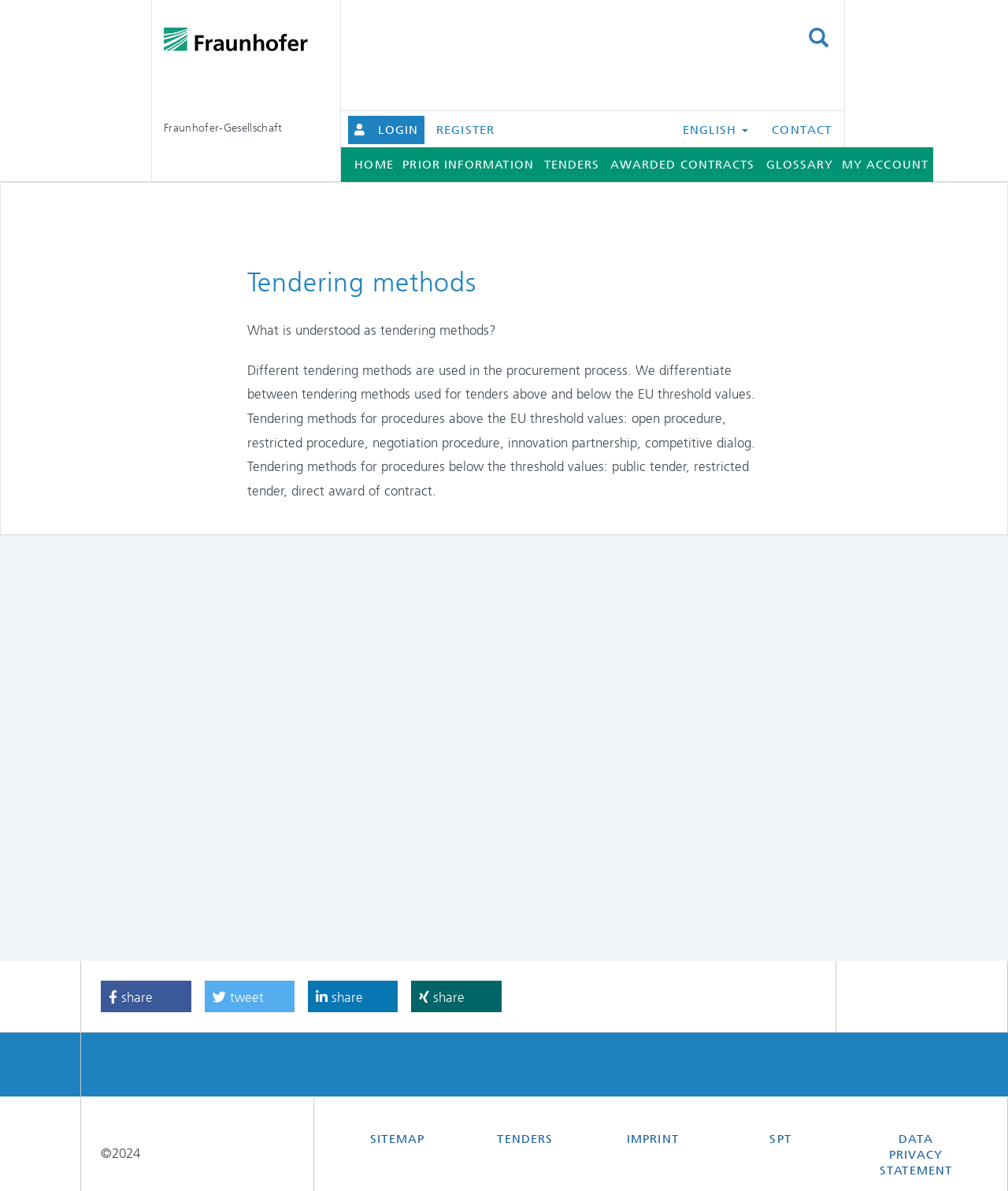Locate the bounding box coordinates of the area where you should click to accomplish the instruction: "Go to the HOME page".

[0.35, 0.124, 0.393, 0.153]